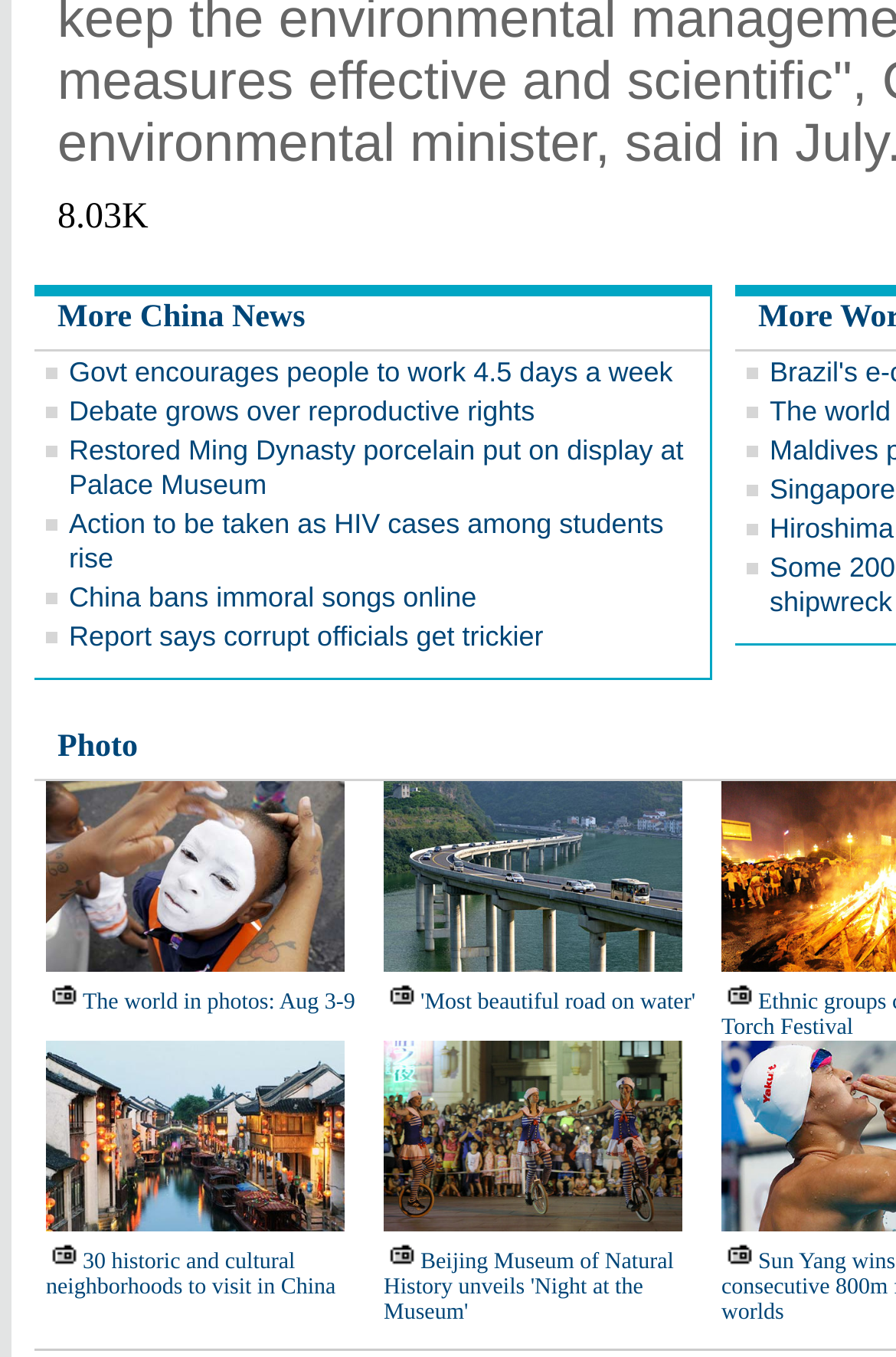Please indicate the bounding box coordinates for the clickable area to complete the following task: "Read more about China news". The coordinates should be specified as four float numbers between 0 and 1, i.e., [left, top, right, bottom].

[0.064, 0.222, 0.341, 0.247]